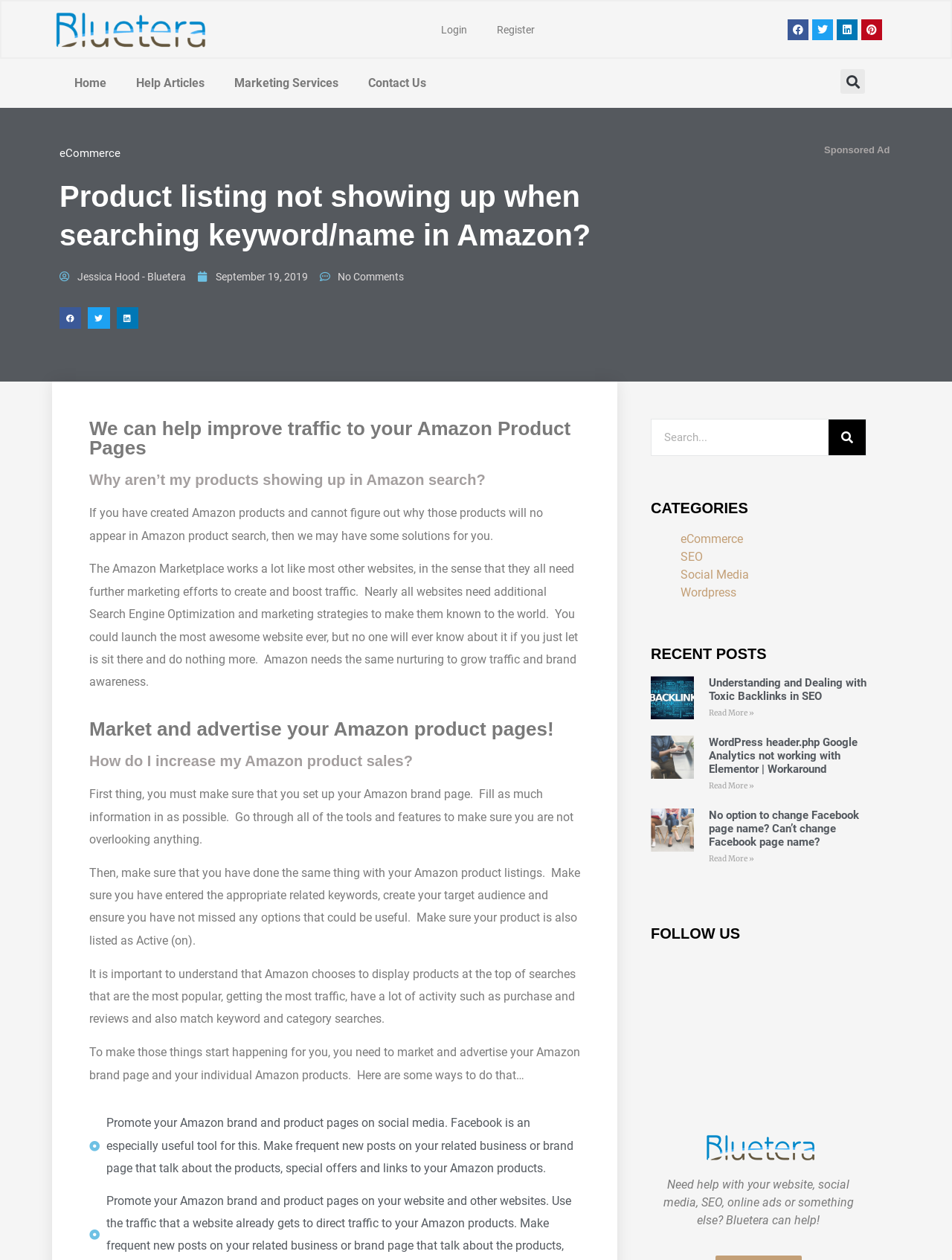Please locate the clickable area by providing the bounding box coordinates to follow this instruction: "Share on Facebook".

[0.062, 0.244, 0.085, 0.261]